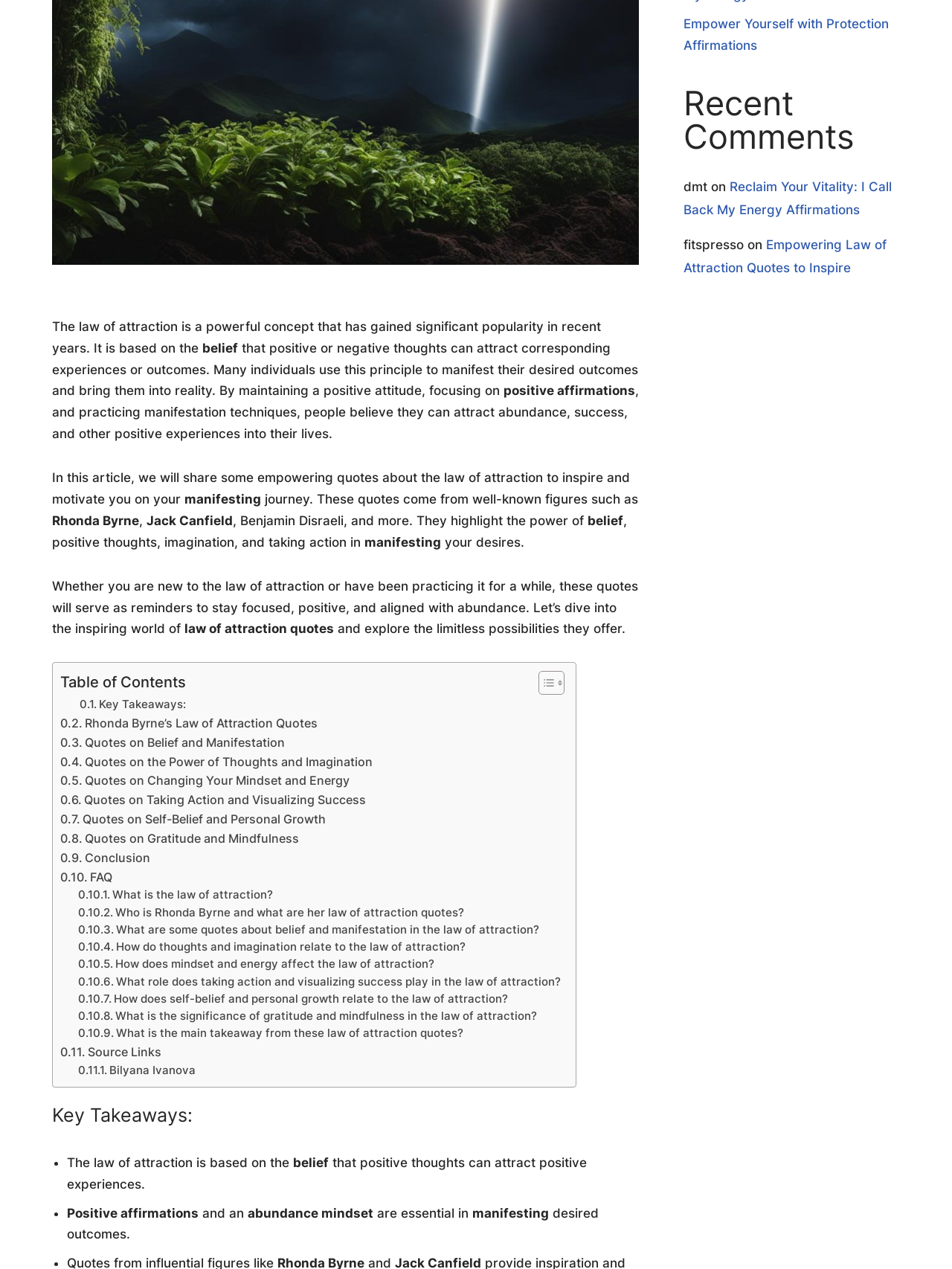Given the description of a UI element: "FAQ", identify the bounding box coordinates of the matching element in the webpage screenshot.

[0.063, 0.684, 0.118, 0.699]